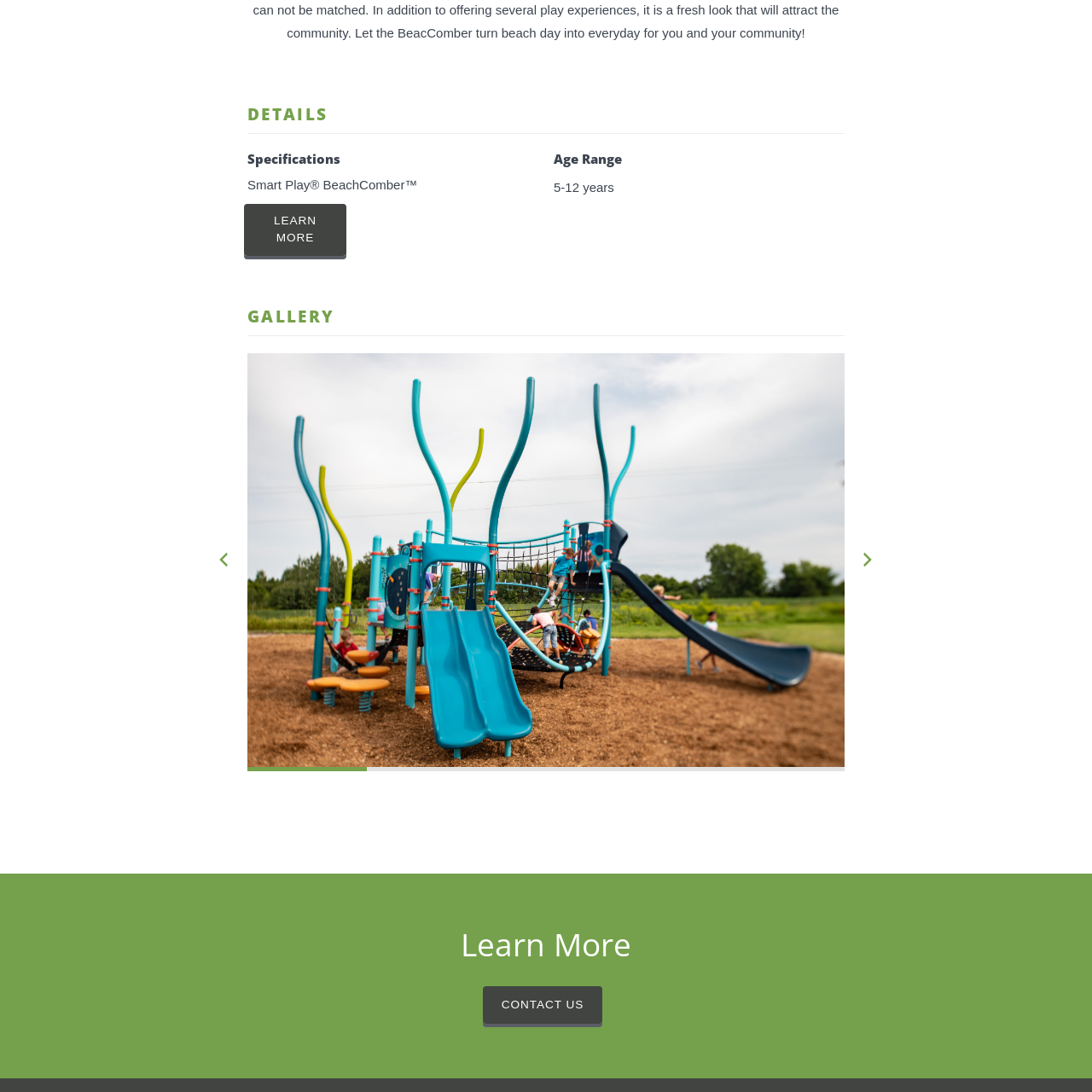What is the name of the collection the BeachComber belongs to?
Please review the image inside the red bounding box and answer using a single word or phrase.

Smart Play